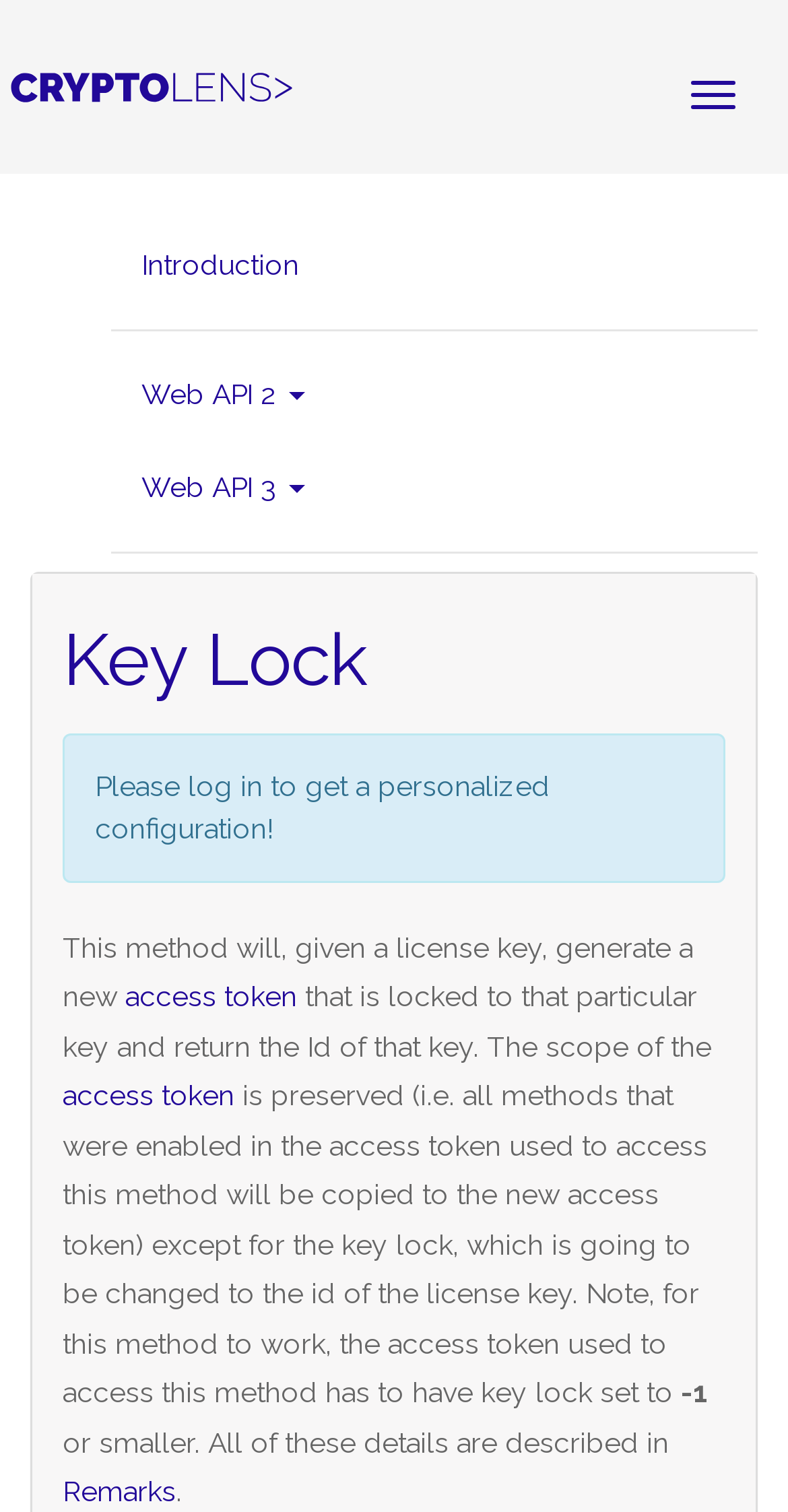Respond to the question below with a single word or phrase:
What is required for the Key Lock method to work?

Access token with key lock set